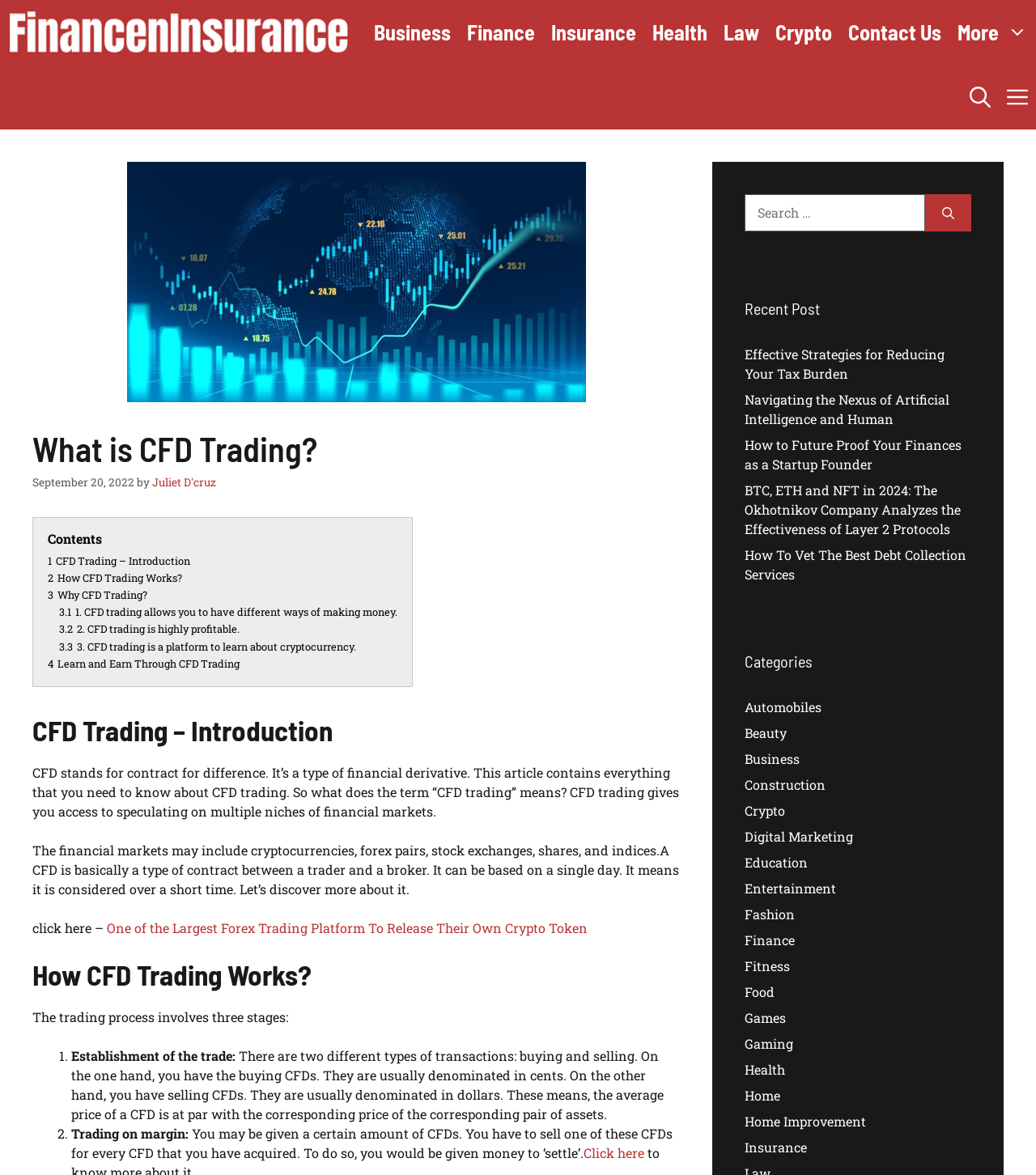What is the title of the first article in the Recent Posts section?
Answer with a single word or phrase by referring to the visual content.

Effective Strategies for Reducing Your Tax Burden